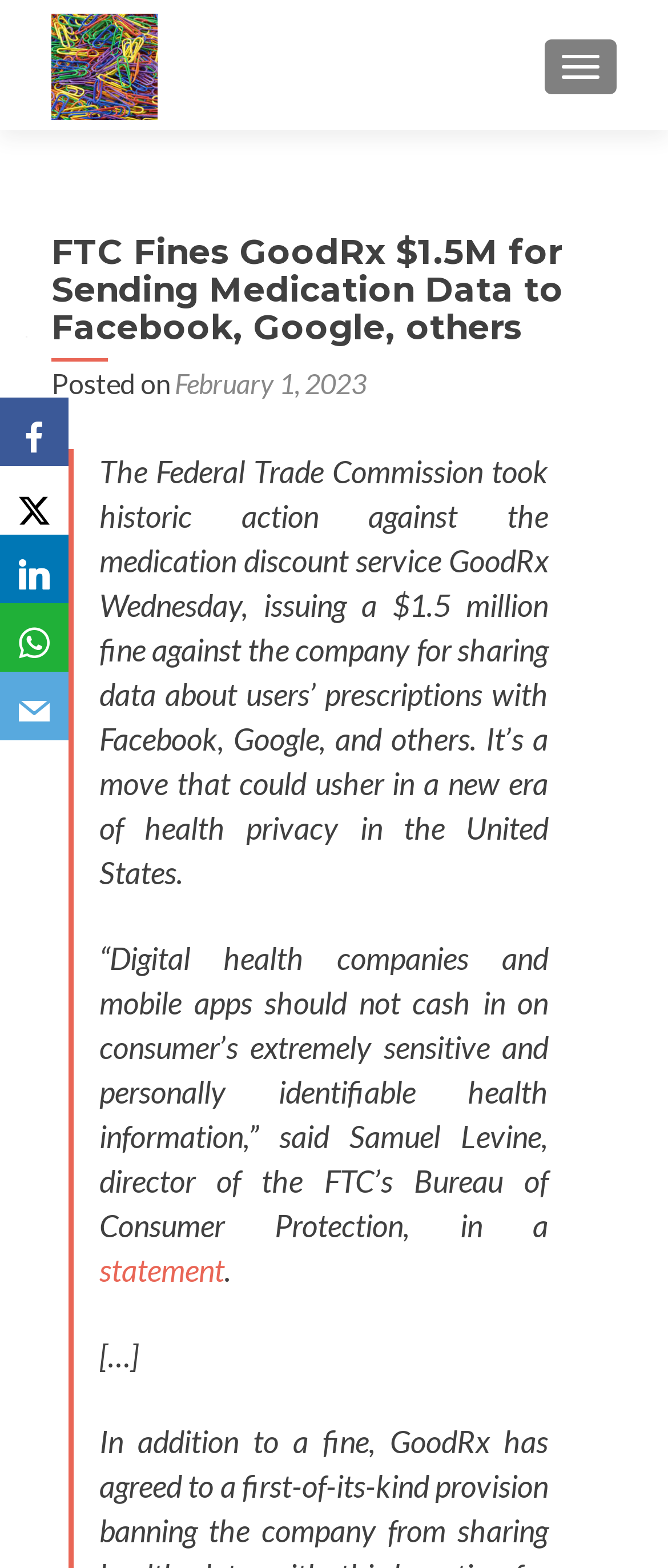What is the fine amount imposed on GoodRx?
Use the information from the screenshot to give a comprehensive response to the question.

The fine amount imposed on GoodRx can be found in the heading of the article, which states 'FTC Fines GoodRx $1.5M for Sending Medication Data to Facebook, Google, others'.